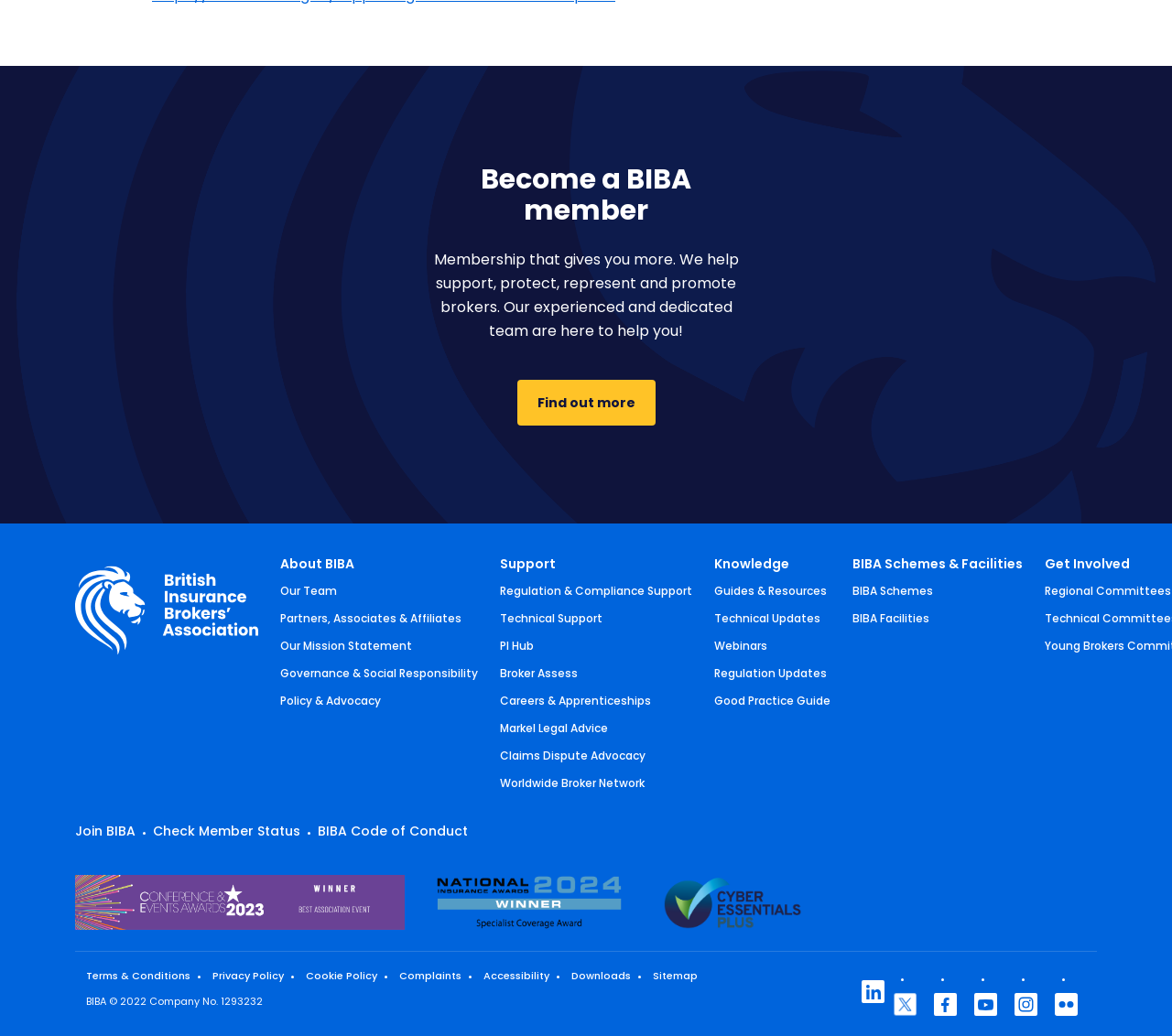Please determine the bounding box coordinates of the area that needs to be clicked to complete this task: 'View the 'Class Page Archive 2015-2016''. The coordinates must be four float numbers between 0 and 1, formatted as [left, top, right, bottom].

None